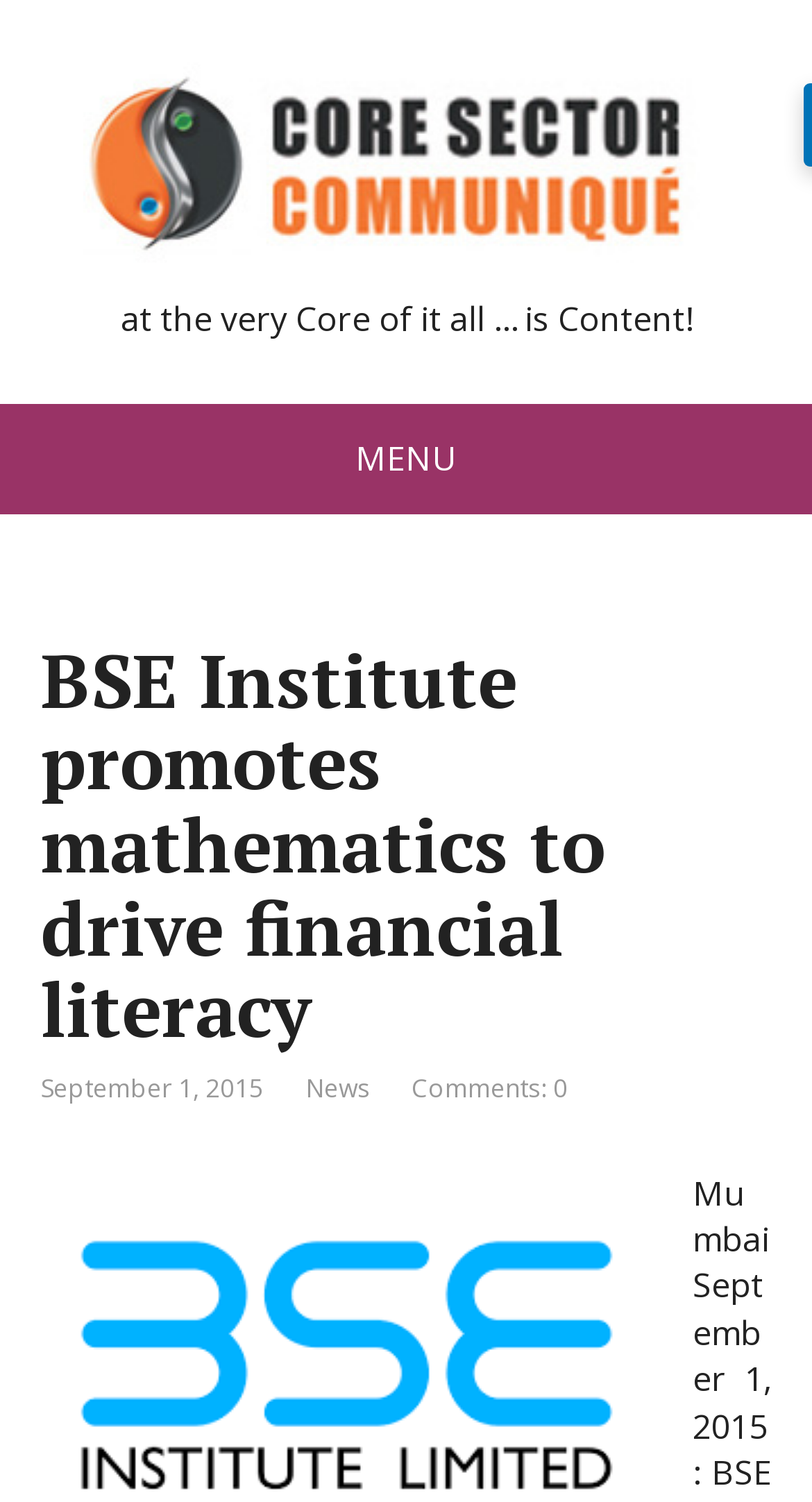Answer the question using only one word or a concise phrase: What is the theme of the content mentioned?

Content